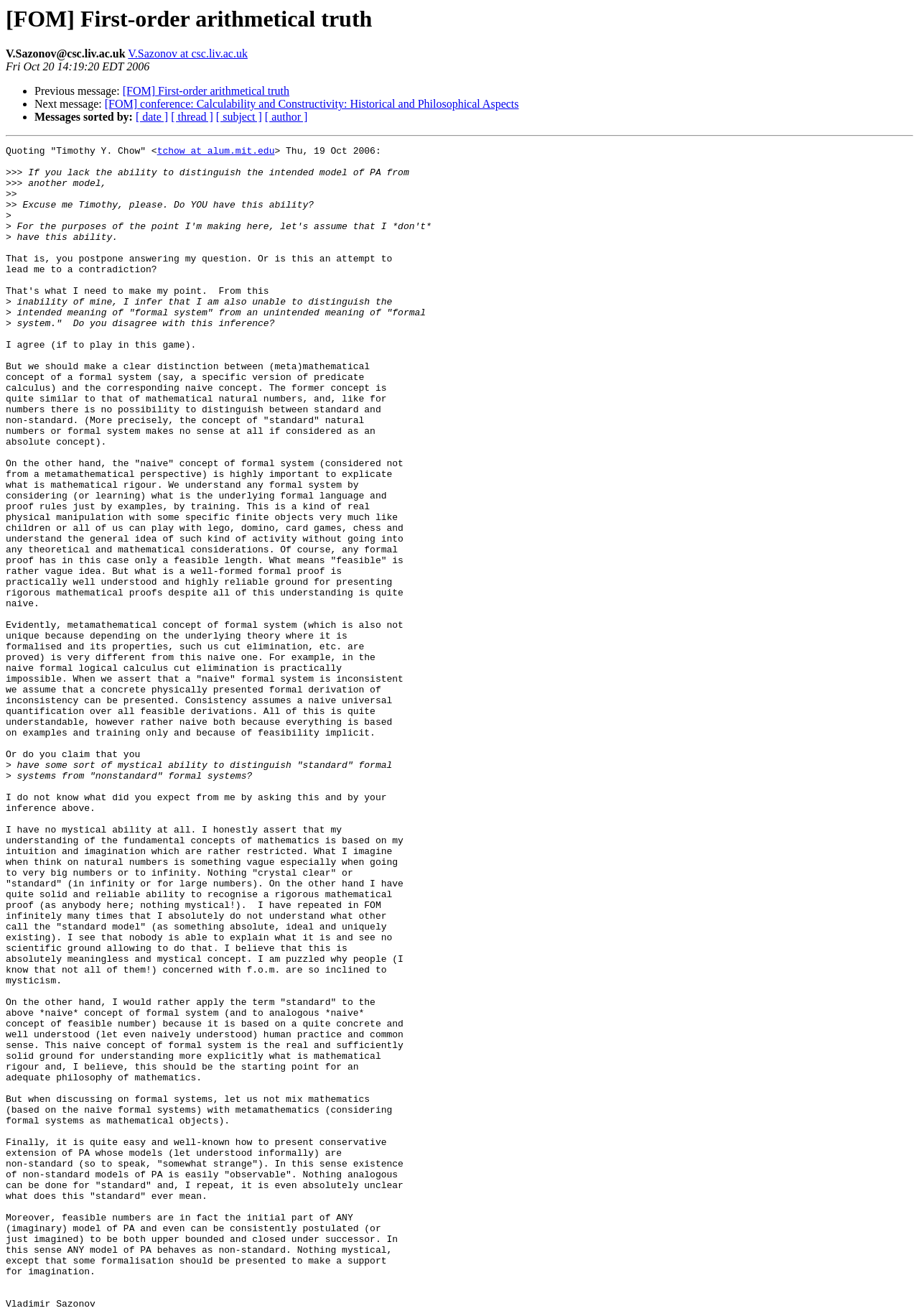Given the description "[ subject ]", determine the bounding box of the corresponding UI element.

[0.235, 0.084, 0.285, 0.094]